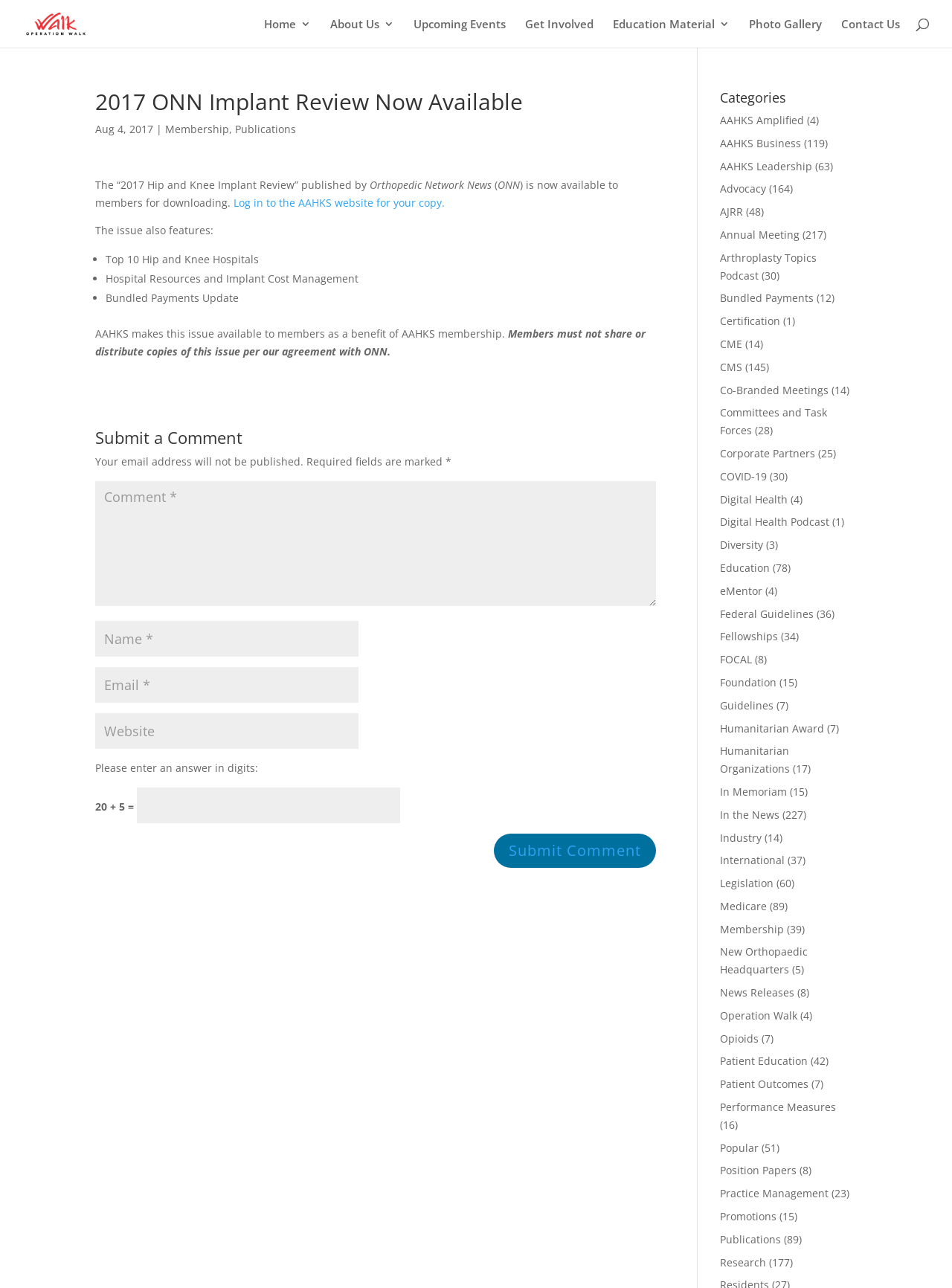Generate a comprehensive description of the contents of the webpage.

The webpage is about the 2017 ONN Implant Review, as indicated by the title "ONN 2017 Implant Review" at the top of the page. The page has a navigation menu at the top with links to "Home", "About Us", "Upcoming Events", "Get Involved", "Photo Gallery", and "Contact Us". 

Below the navigation menu, there is an article section that takes up most of the page. The article has a heading "2017 ONN Implant Review Now Available" and is dated "Aug 4, 2017". The article announces that the "2017 Hip and Knee Implant Review" published by Orthopedic Network News (ONN) is now available to members for downloading. The issue features topics such as "Top 10 Hip and Knee Hospitals", "Hospital Resources and Implant Cost Management", and "Bundled Payments Update". 

The article also mentions that AAHKS makes this issue available to members as a benefit of AAHKS membership and that members must not share or distribute copies of this issue per their agreement with ONN. 

At the bottom of the article, there is a comment submission form where users can enter their name, email, and website, and leave a comment. The form also includes a captcha to prevent spam.

On the right side of the page, there is a section titled "Categories" with links to various categories such as "AAHKS Amplified", "AAHKS Business", "AAHKS Leadership", "Advocacy", and many others. Each category has a number in parentheses indicating the number of posts in that category.